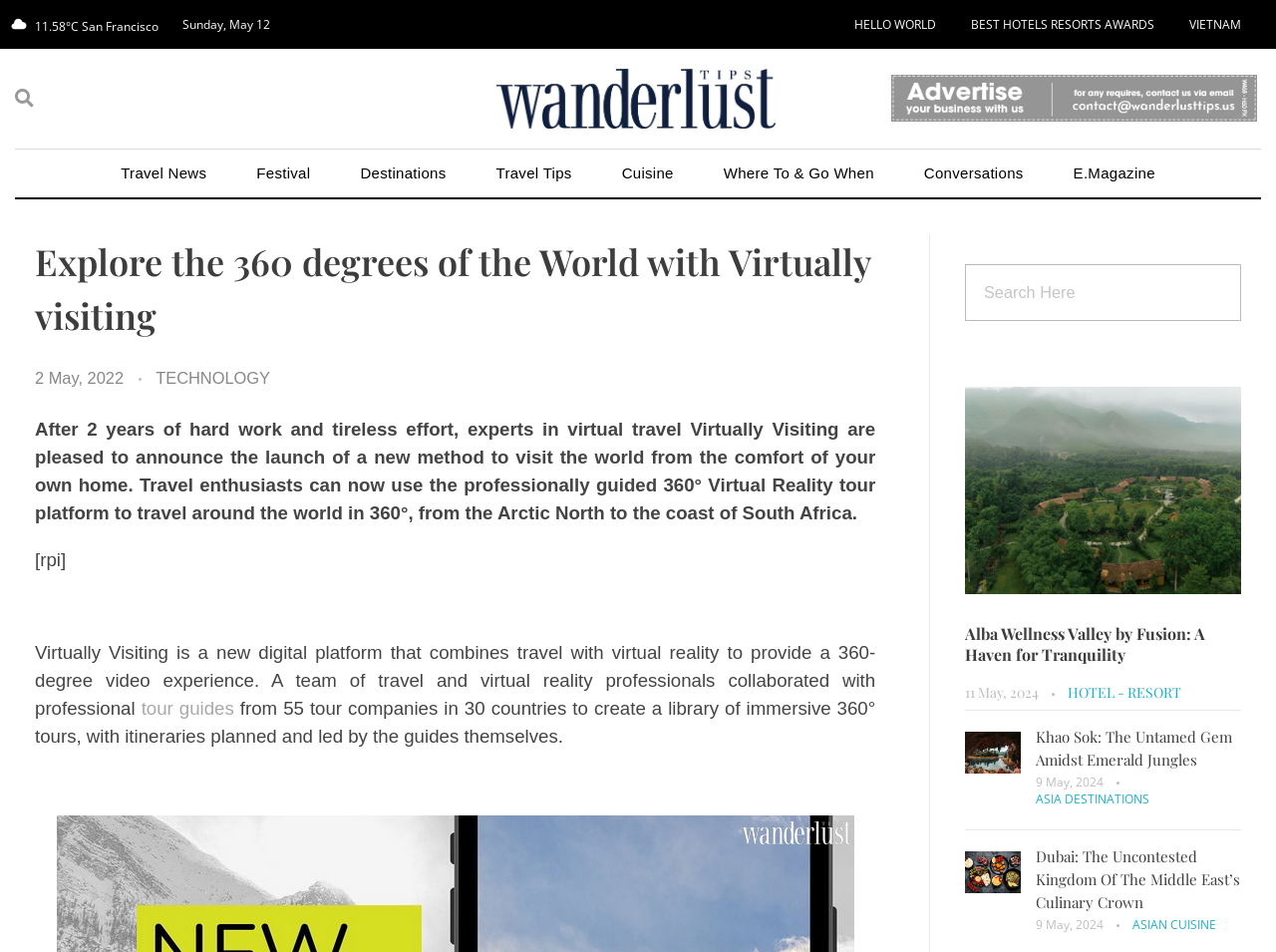Please determine the bounding box coordinates for the UI element described as: "BEST HOTELS RESORTS AWARDS".

[0.761, 0.017, 0.905, 0.035]